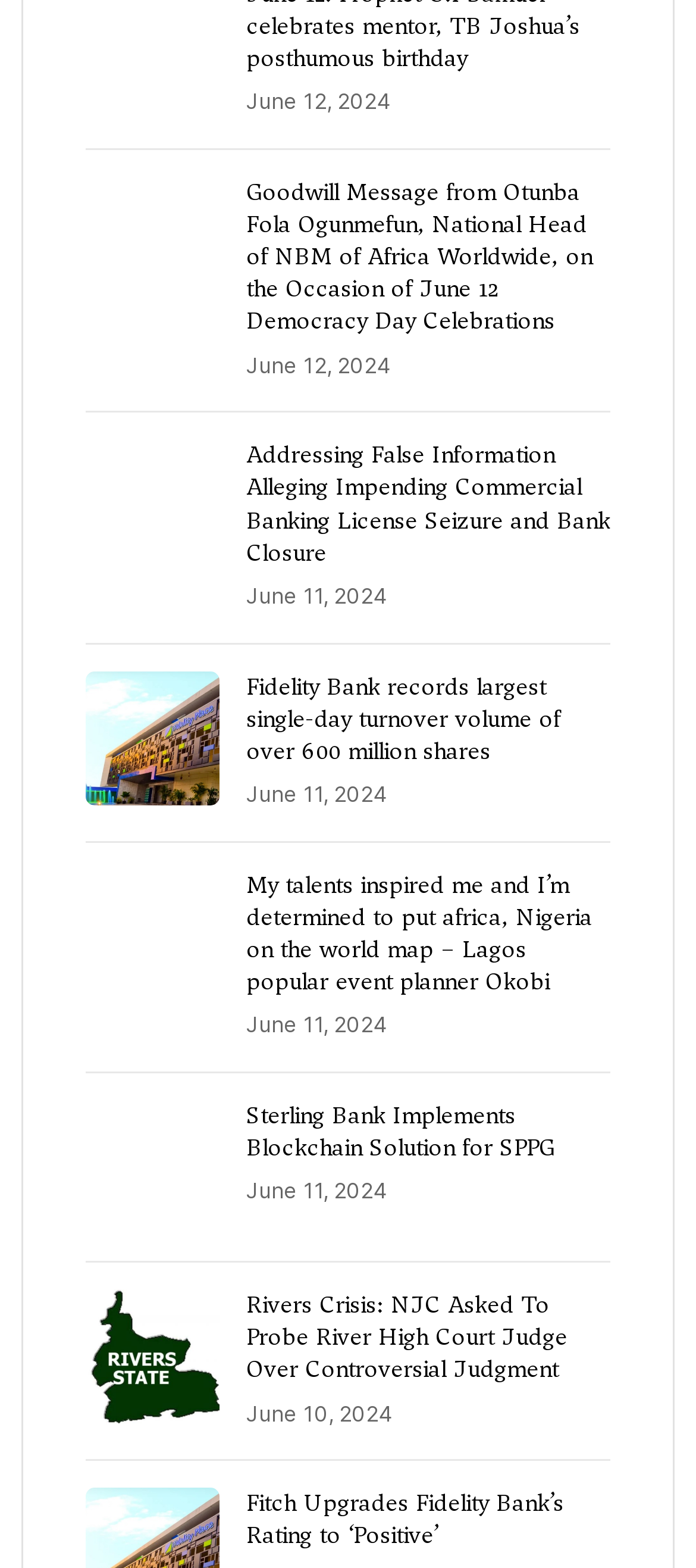What is the bank mentioned in the fifth news article?
Look at the image and respond with a single word or a short phrase.

Sterling Bank